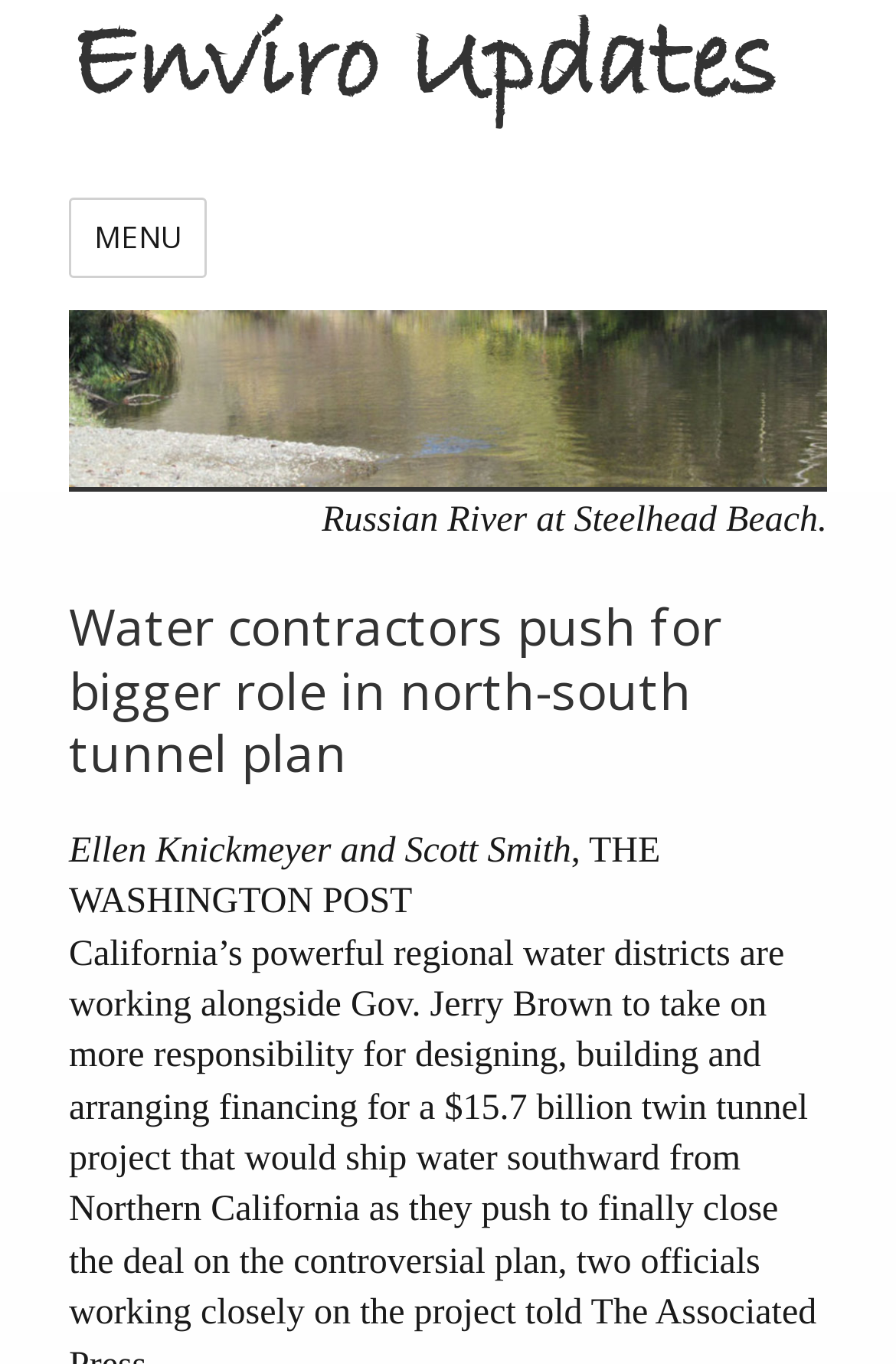Who are the authors of the article?
Please provide a single word or phrase as your answer based on the image.

Ellen Knickmeyer and Scott Smith